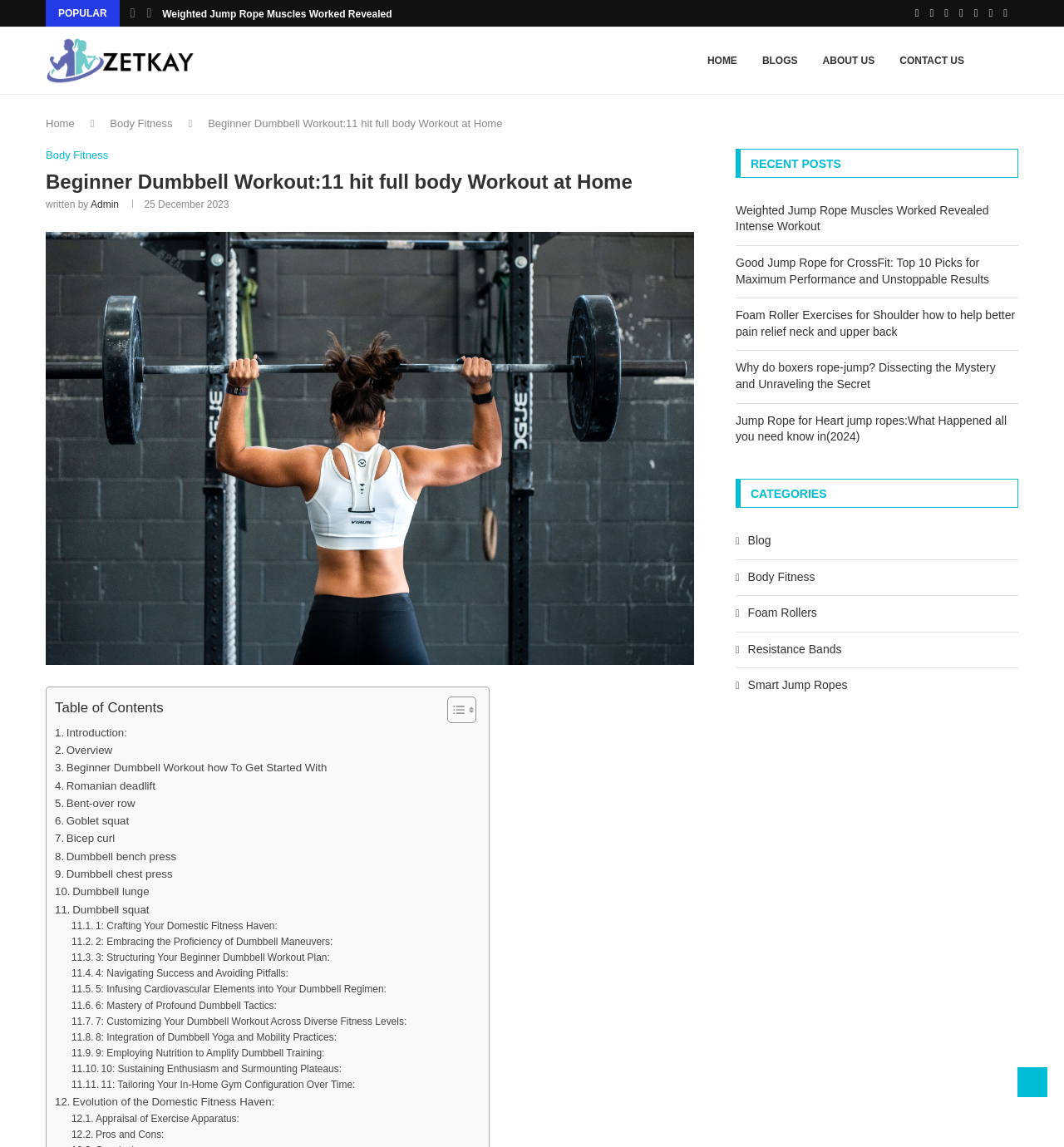How many recent posts are listed on the webpage?
Using the details from the image, give an elaborate explanation to answer the question.

I counted the number of recent posts listed on the webpage by looking at the 'RECENT POSTS' section, which is located on the right-hand side of the page. There are 5 links to recent posts listed in this section.